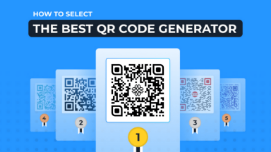What is the purpose of the image?
Using the visual information, answer the question in a single word or phrase.

Guide viewers